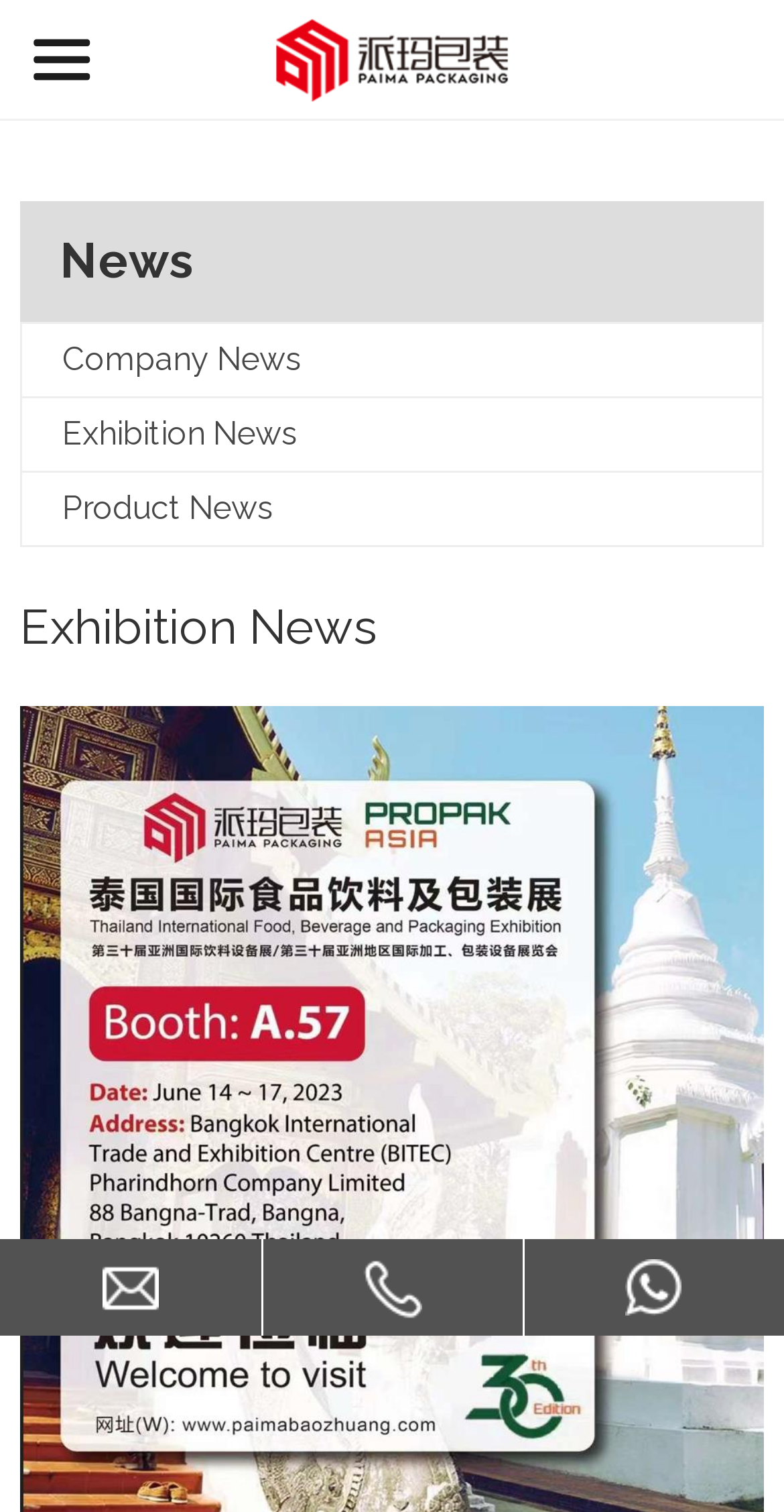Give a one-word or short-phrase answer to the following question: 
What is the title of the exhibition show in Thailand?

Exhibition Show in Thailand